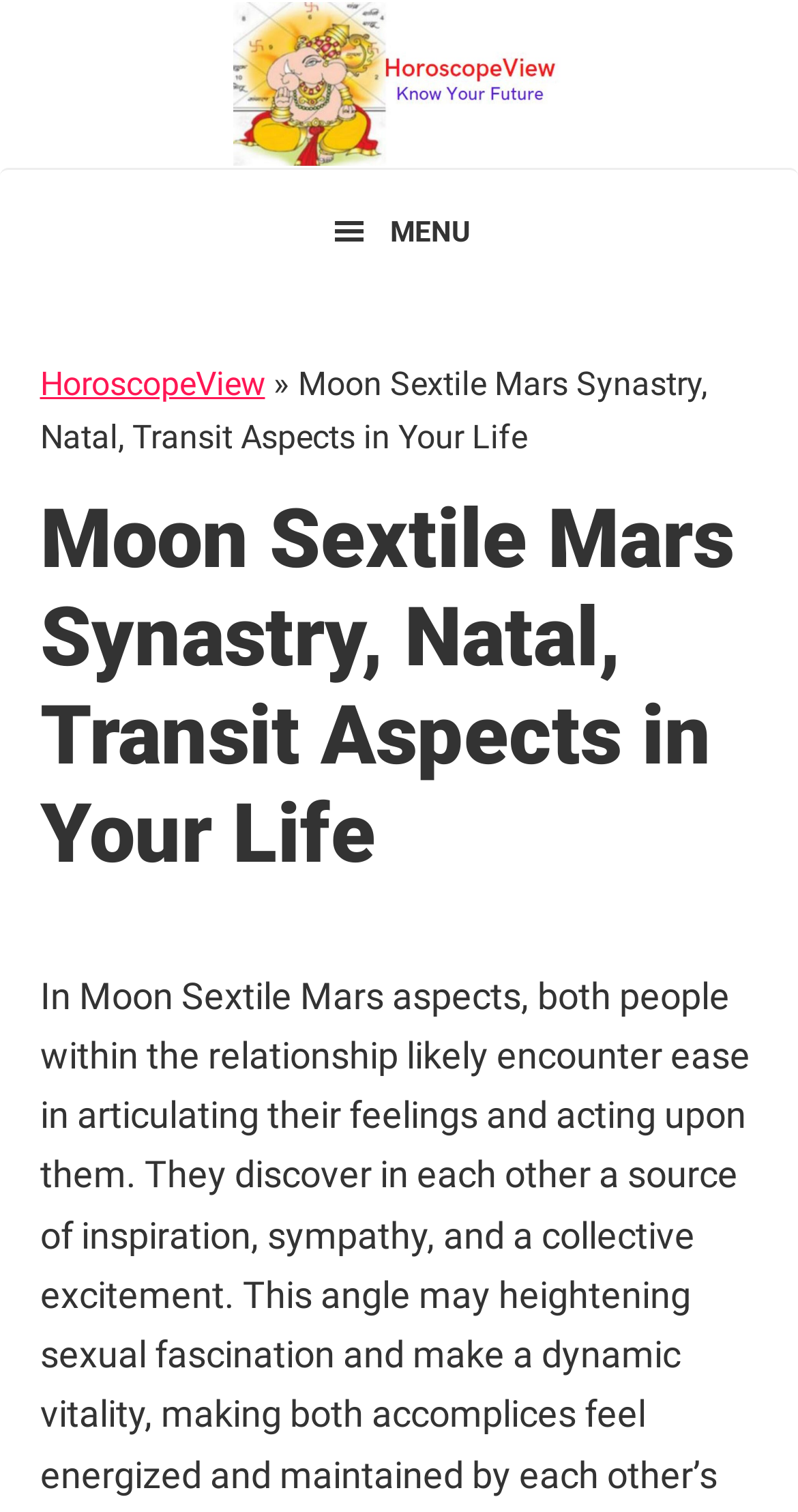Kindly respond to the following question with a single word or a brief phrase: 
How many navigation options are available?

3